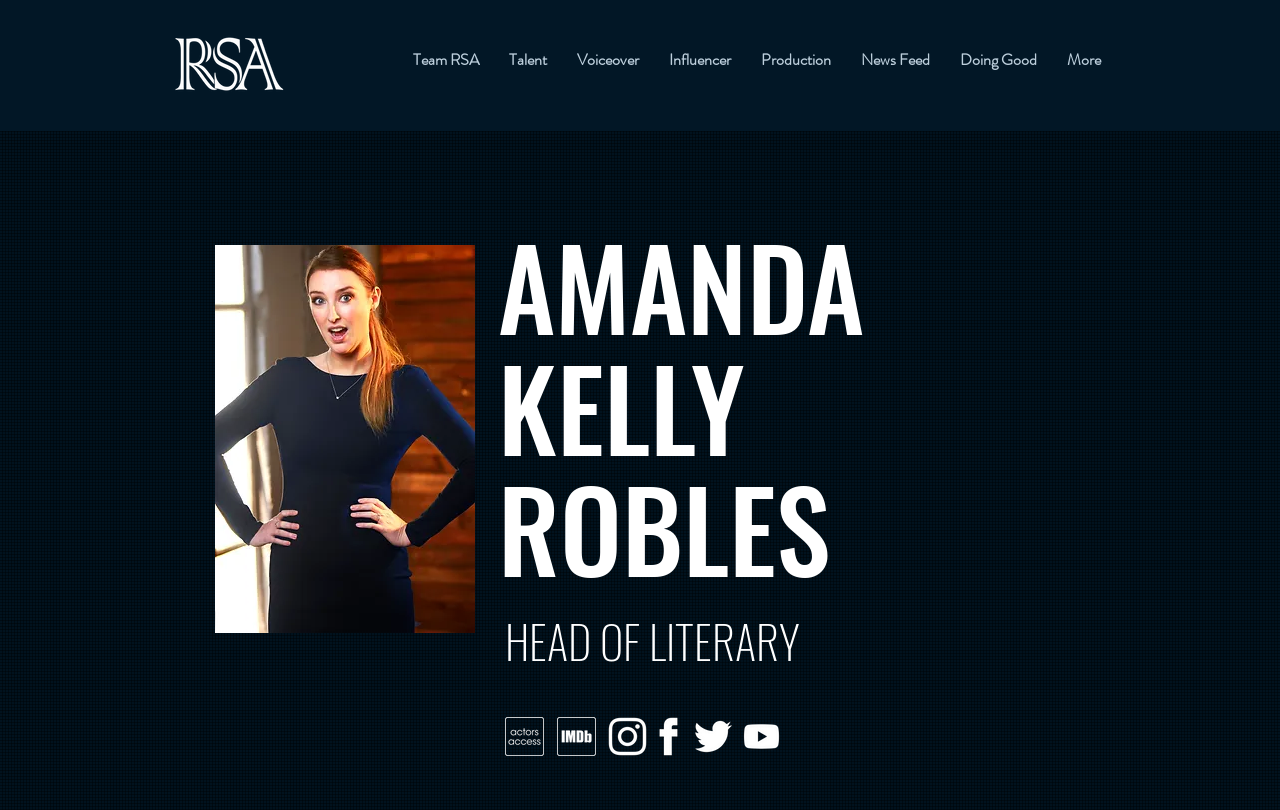How many social media icons are present at the bottom?
Look at the screenshot and give a one-word or phrase answer.

5